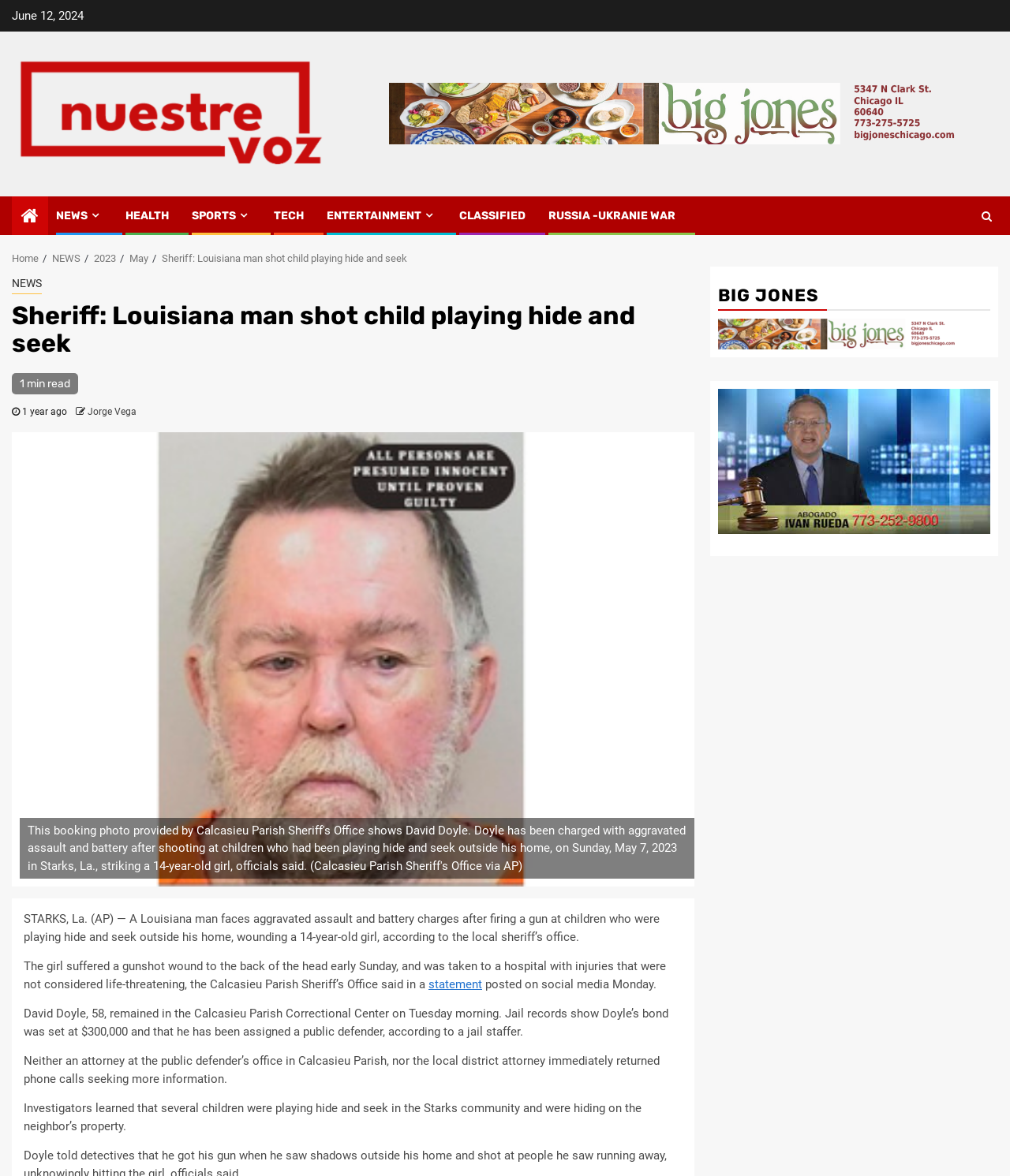Please respond in a single word or phrase: 
What is the date of the news article?

June 12, 2024